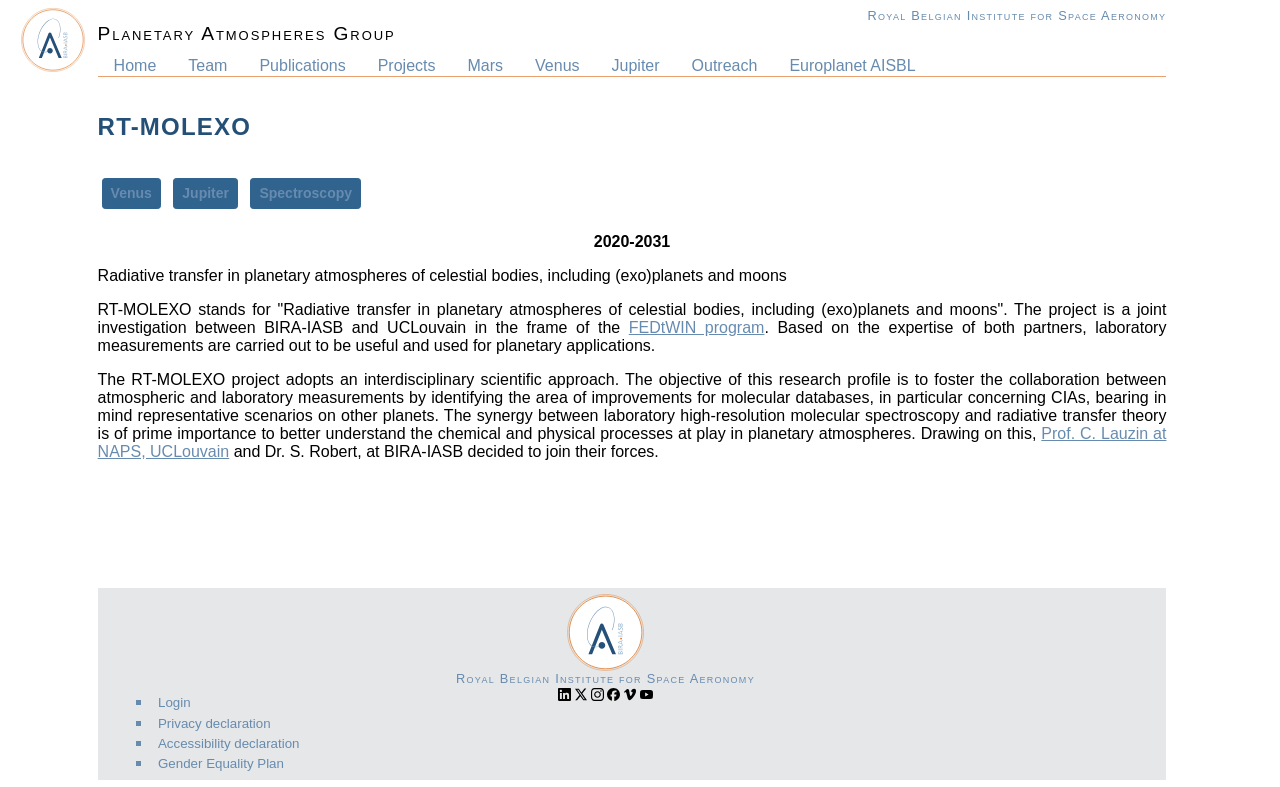Write a detailed summary of the webpage, including text, images, and layout.

The webpage is about the RT-MOLEXO project, which is a joint investigation between BIRA-IASB and UCLouvain. At the top left corner, there is a small image and a link to the Royal Belgian Institute for Space Aeronomy. Next to it, there is a heading "Planetary Atmospheres Group". 

Below the heading, there is a main navigation menu with links to "Home", "Team", "Publications", "Projects", "Mars", "Venus", "Jupiter", and "Outreach". 

The main content of the webpage is divided into sections. The first section has a heading "RT-MOLEXO" and provides a brief introduction to the project. There are links to "Venus", "Jupiter", and "Spectroscopy" on the left side of this section. 

The next section describes the project's objective, which is to foster collaboration between atmospheric and laboratory measurements. There is a link to "FEDtWIN program" in this section. 

The following section explains the interdisciplinary scientific approach of the project, and there is a link to "Prof. C. Lauzin at NAPS, UCLouvain" in this section. 

At the bottom of the webpage, there are several links, including "Login", "Privacy declaration", "Accessibility declaration", and "Gender Equality Plan", each preceded by a list marker. There are also some links and images on the right side of the webpage, but their purposes are not clear.